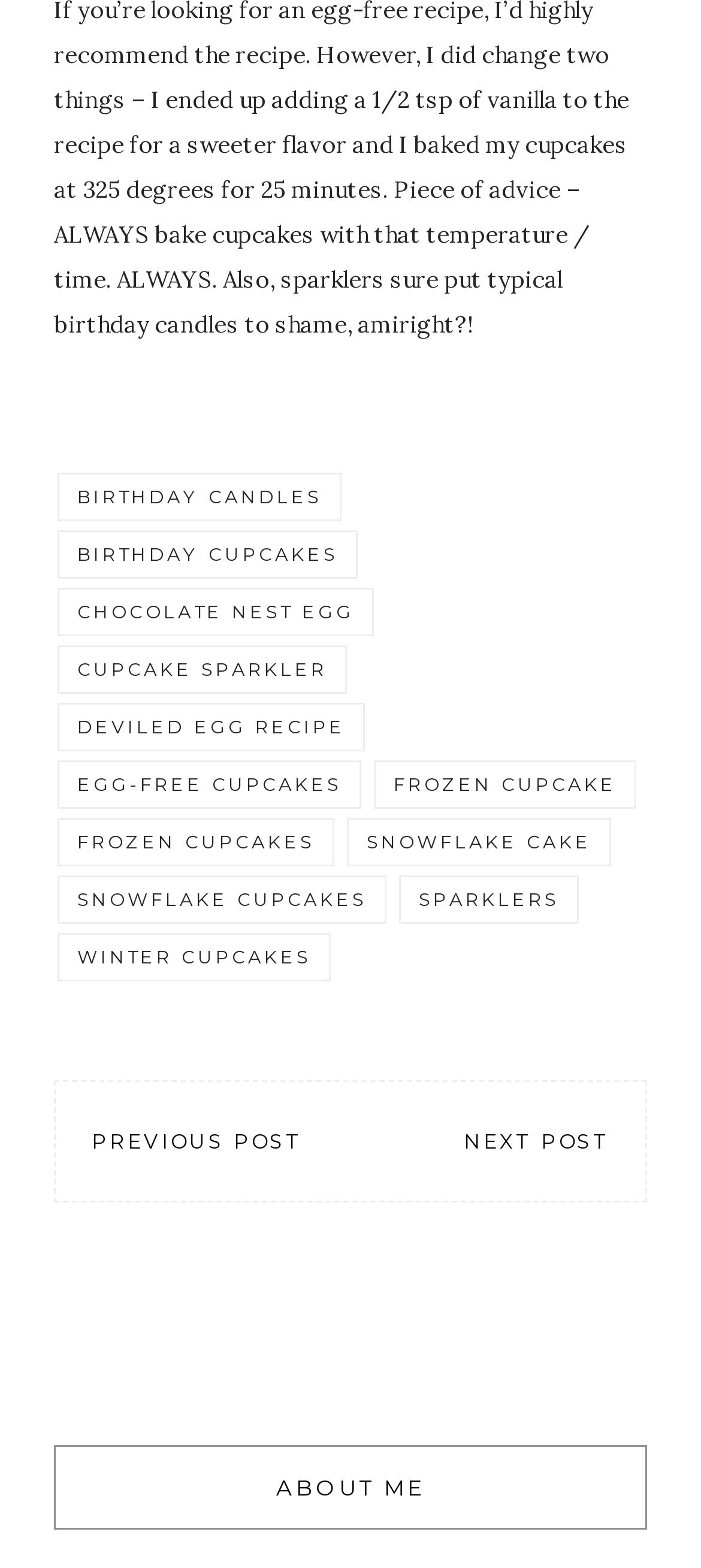What is the purpose of the links at the bottom of the webpage?
Based on the screenshot, give a detailed explanation to answer the question.

The links 'PREVIOUS POST' and 'NEXT POST' are located at the bottom of the webpage, which suggests that they are used for navigation purposes, allowing users to move to previous or next posts.